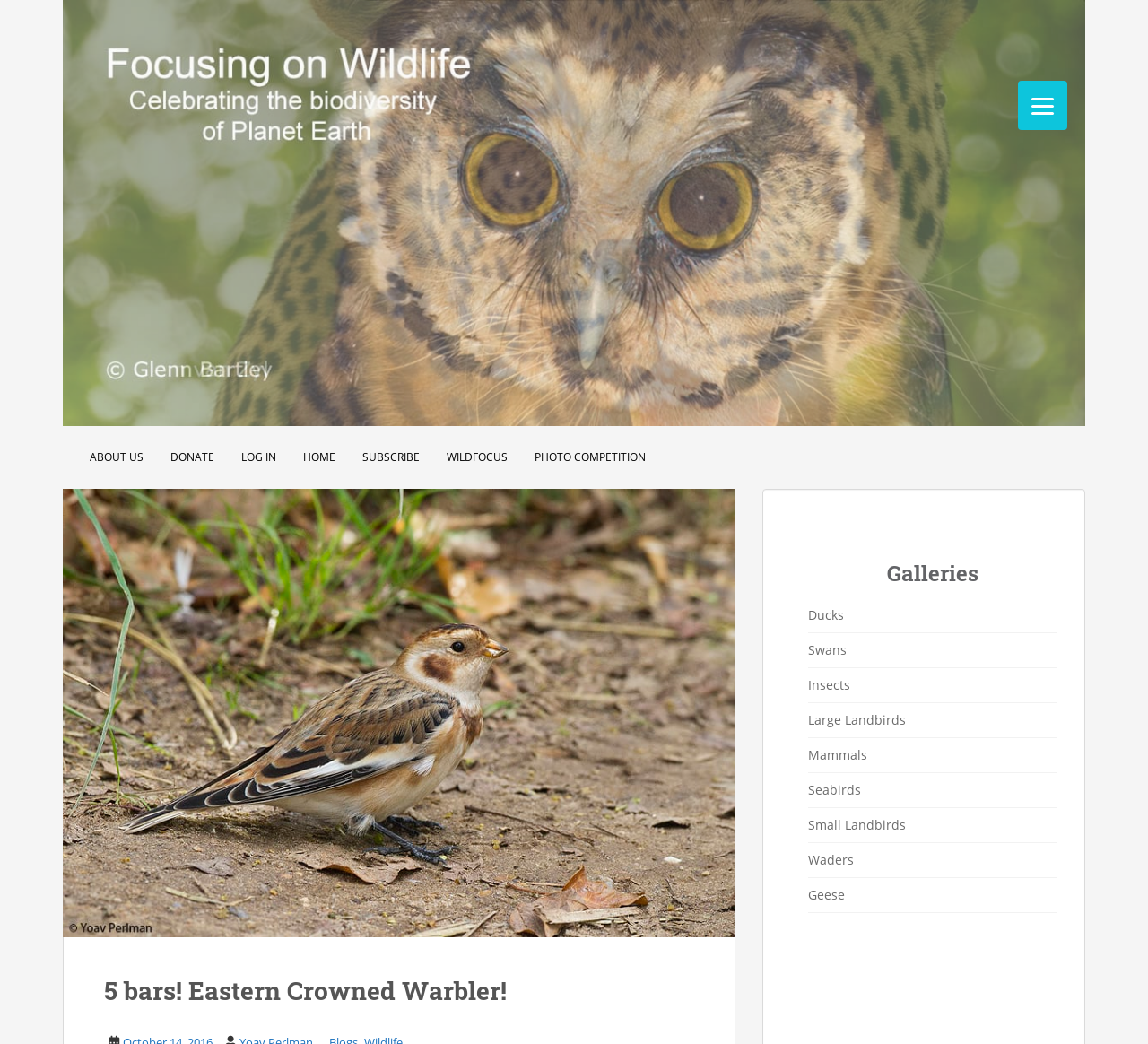What is the principal heading displayed on the webpage?

5 bars! Eastern Crowned Warbler!